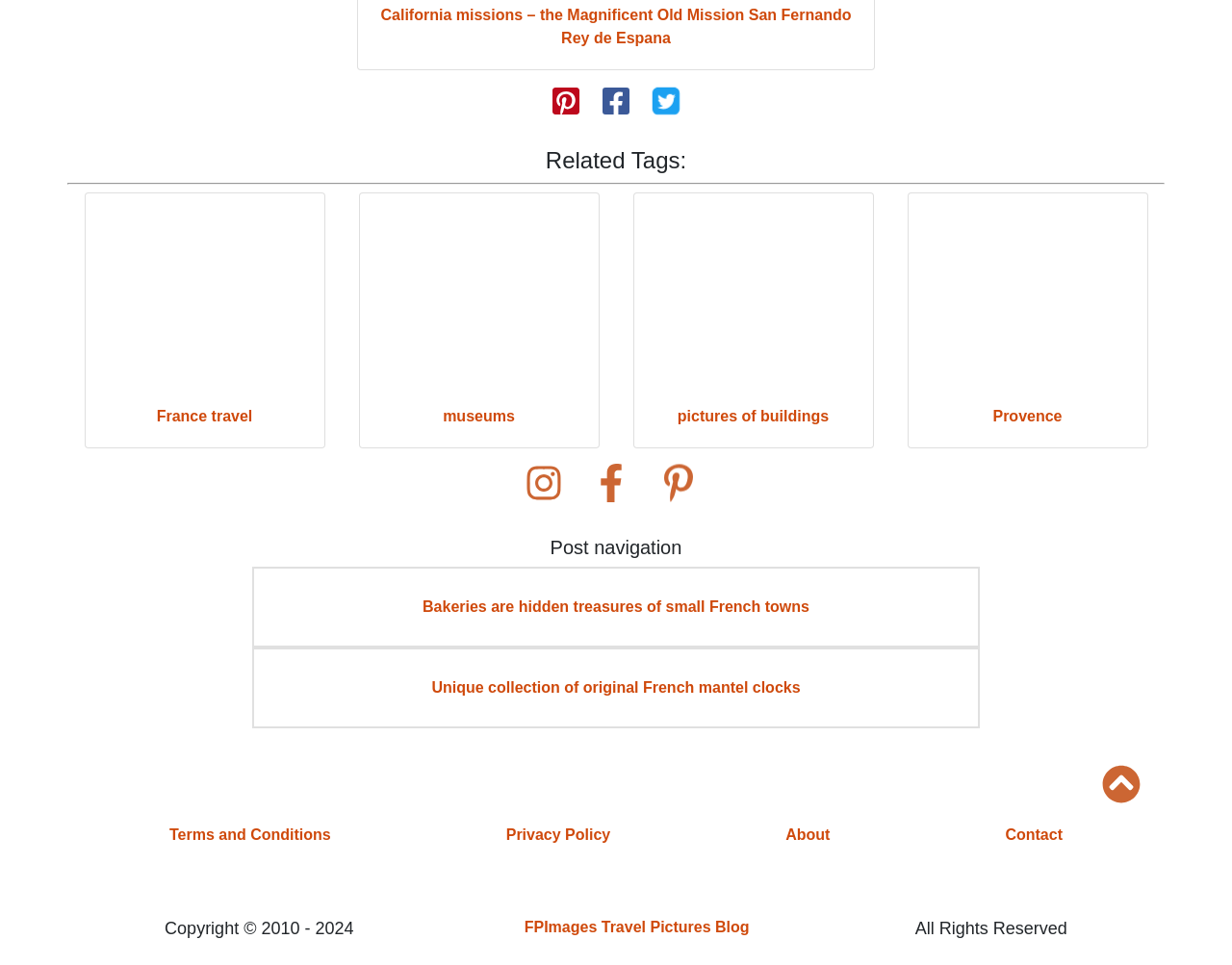Can you pinpoint the bounding box coordinates for the clickable element required for this instruction: "View Terms and Conditions"? The coordinates should be four float numbers between 0 and 1, i.e., [left, top, right, bottom].

[0.066, 0.838, 0.34, 0.893]